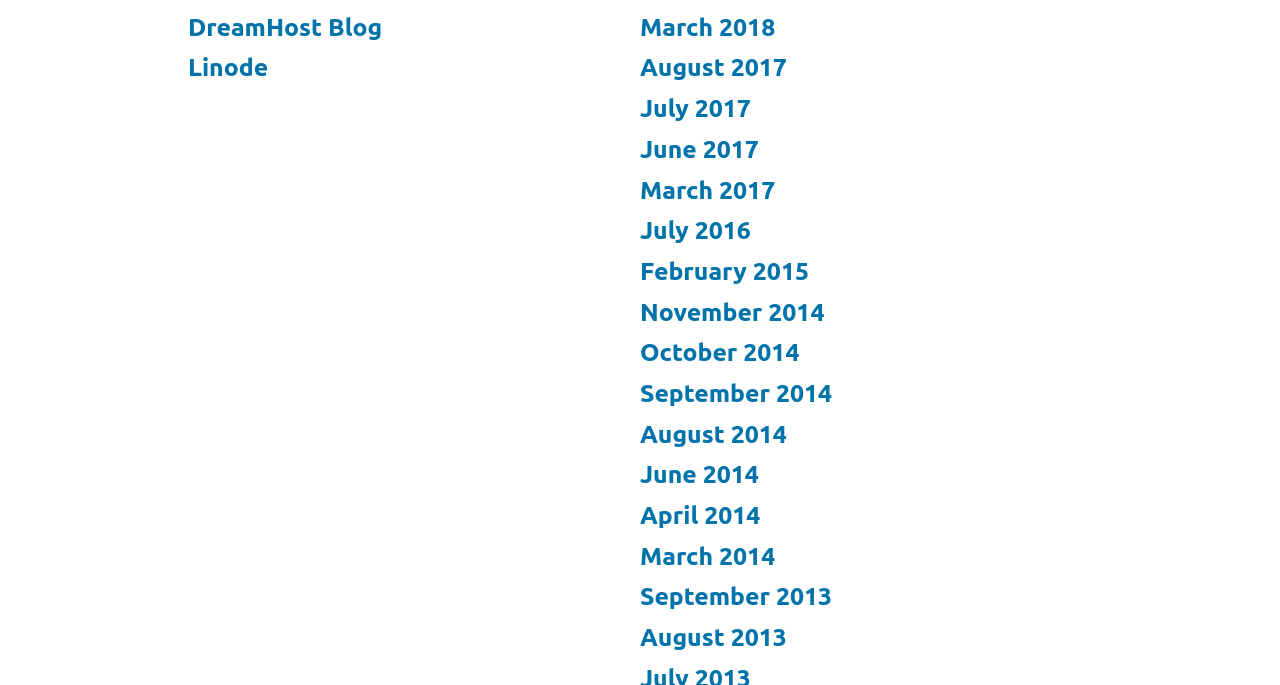Using the format (top-left x, top-left y, bottom-right x, bottom-right y), and given the element description, identify the bounding box coordinates within the screenshot: August 2017

[0.5, 0.078, 0.615, 0.119]